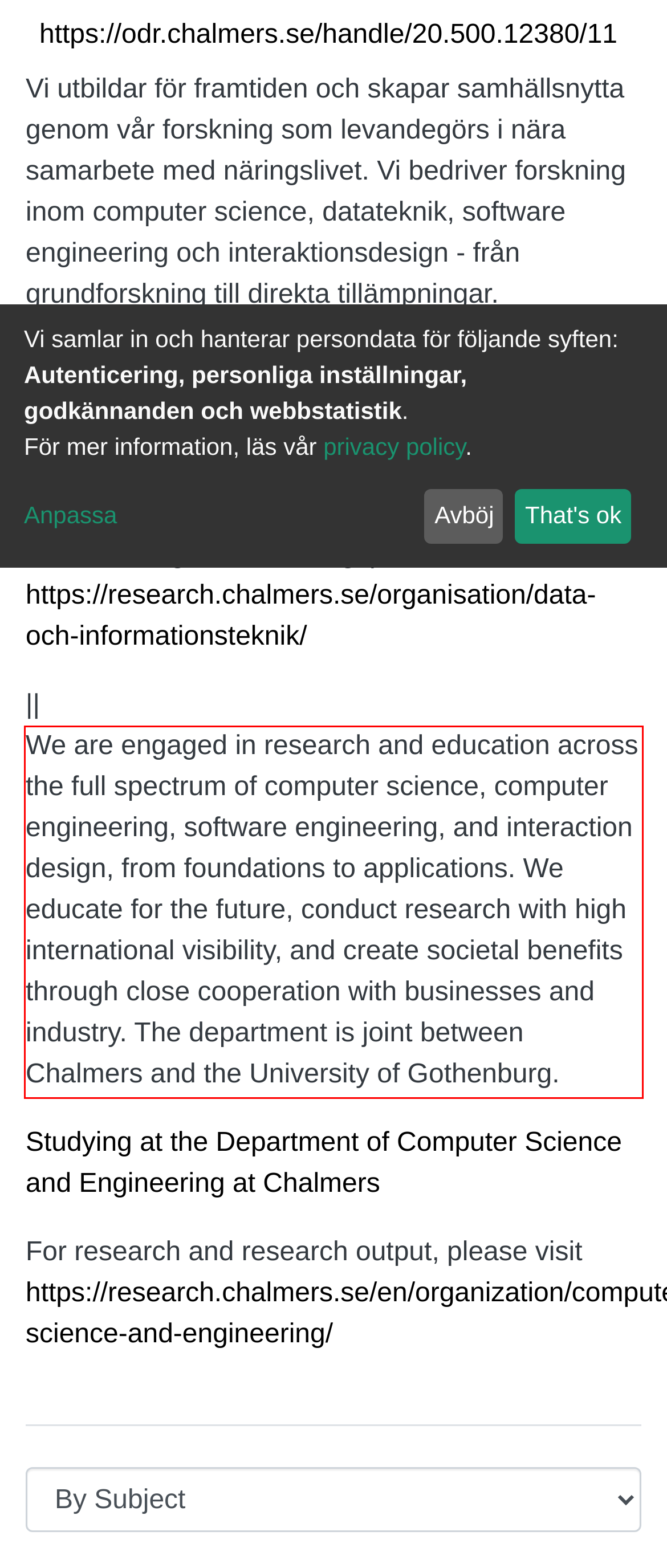Please perform OCR on the text content within the red bounding box that is highlighted in the provided webpage screenshot.

We are engaged in research and education across the full spectrum of computer science, computer engineering, software engineering, and interaction design, from foundations to applications. We educate for the future, conduct research with high international visibility, and create societal benefits through close cooperation with businesses and industry. The department is joint between Chalmers and the University of Gothenburg.